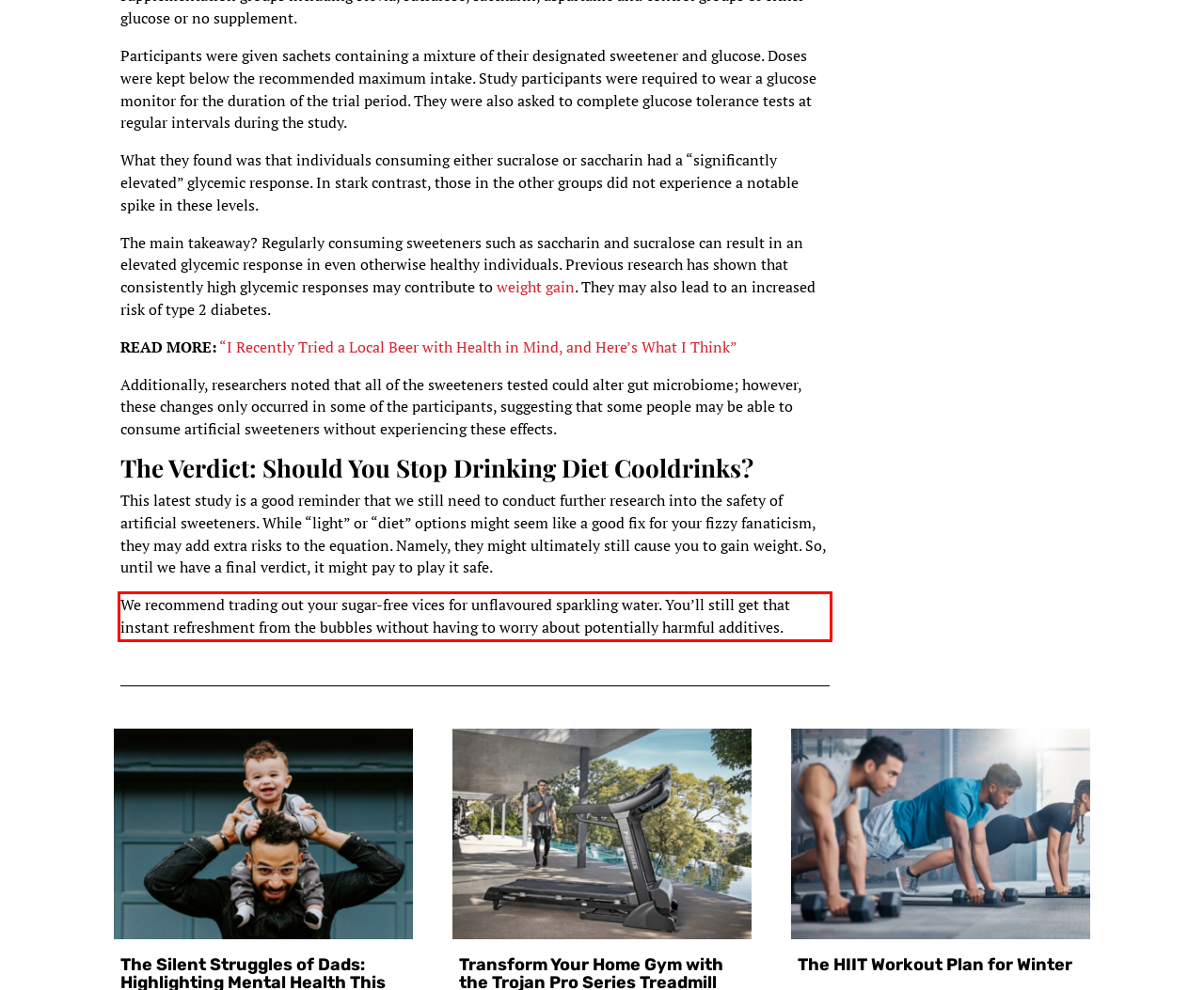Examine the webpage screenshot and use OCR to recognize and output the text within the red bounding box.

We recommend trading out your sugar-free vices for unflavoured sparkling water. You’ll still get that instant refreshment from the bubbles without having to worry about potentially harmful additives.